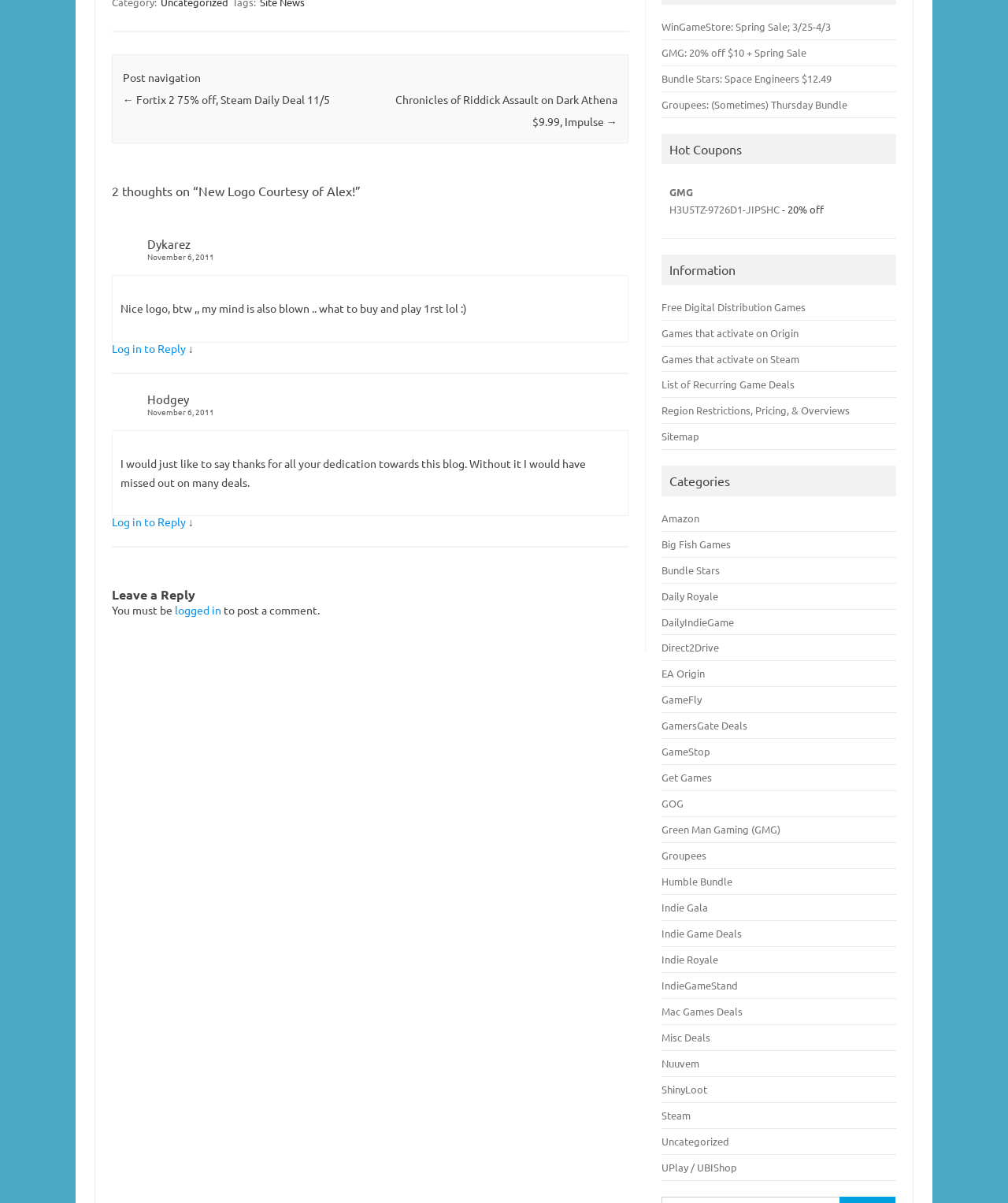Please determine the bounding box of the UI element that matches this description: Big Fish Games. The coordinates should be given as (top-left x, top-left y, bottom-right x, bottom-right y), with all values between 0 and 1.

[0.657, 0.446, 0.725, 0.458]